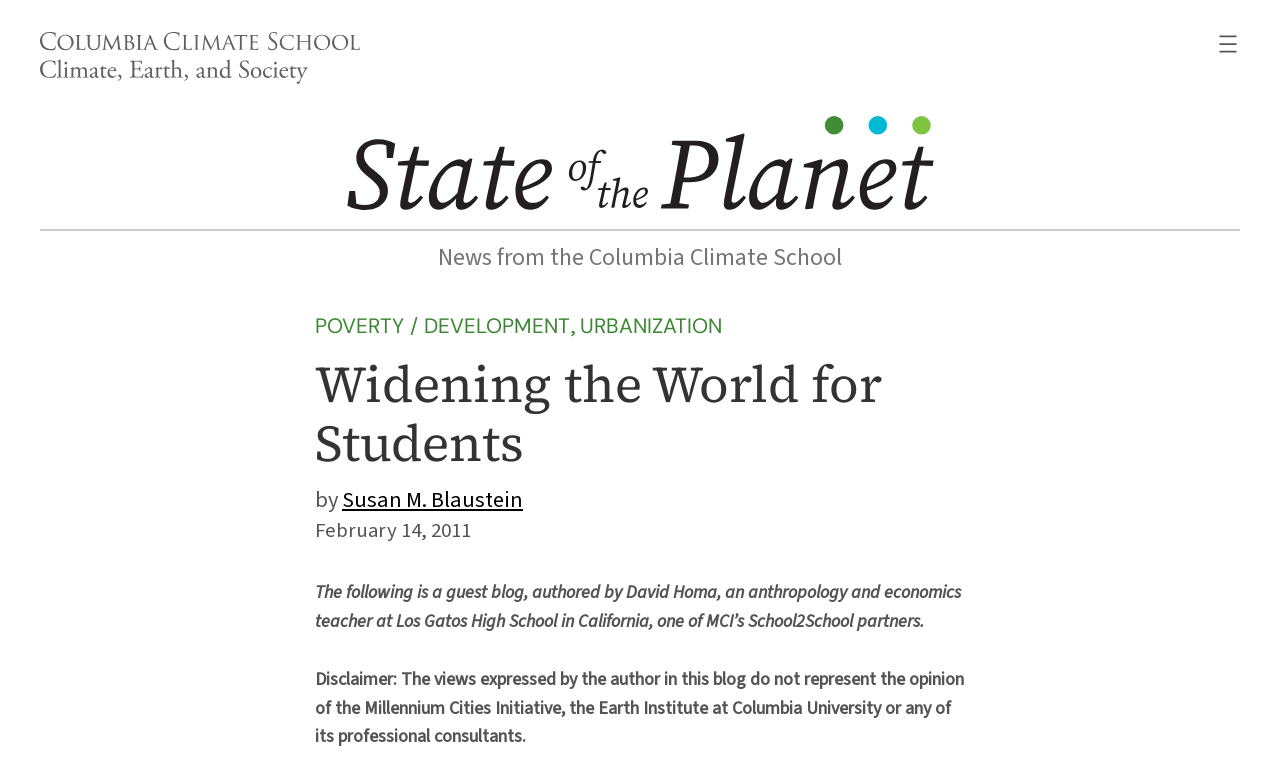What is the name of the author of the guest blog?
Using the image as a reference, give a one-word or short phrase answer.

David Homa